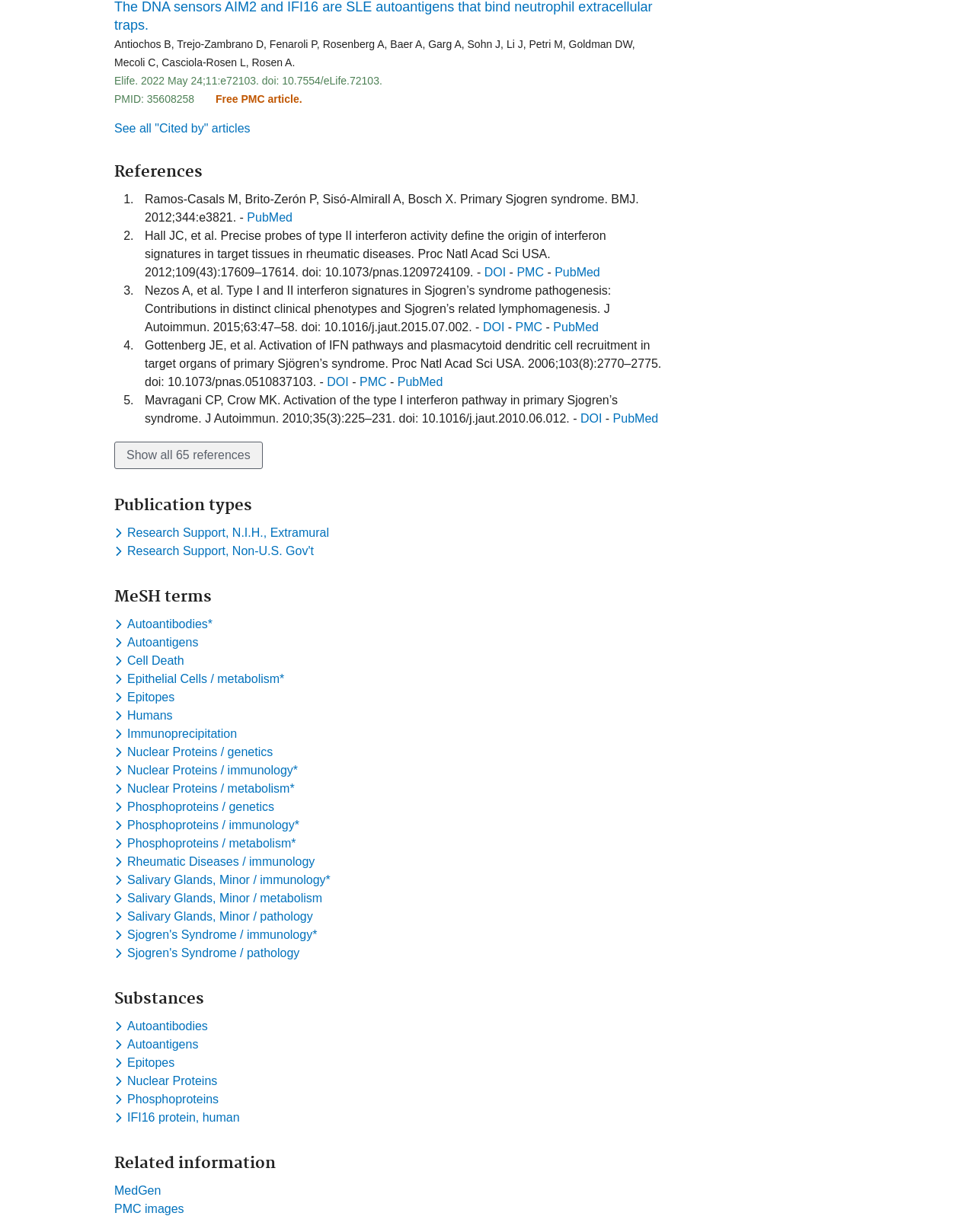Using the description "Phosphoproteins / metabolism*", predict the bounding box of the relevant HTML element.

[0.117, 0.679, 0.307, 0.69]